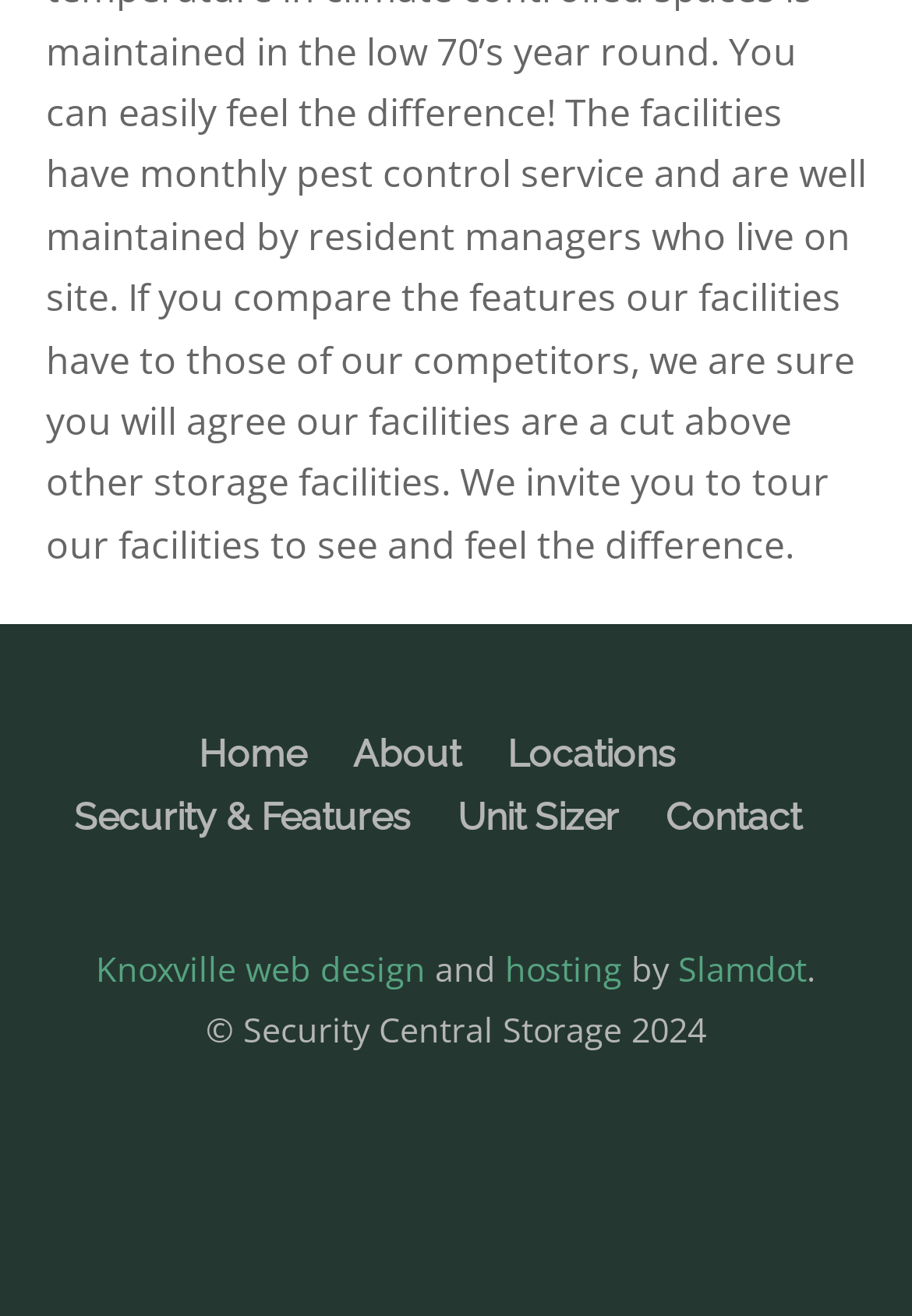Find the bounding box coordinates for the UI element that matches this description: "Unit Sizer".

[0.501, 0.603, 0.678, 0.637]